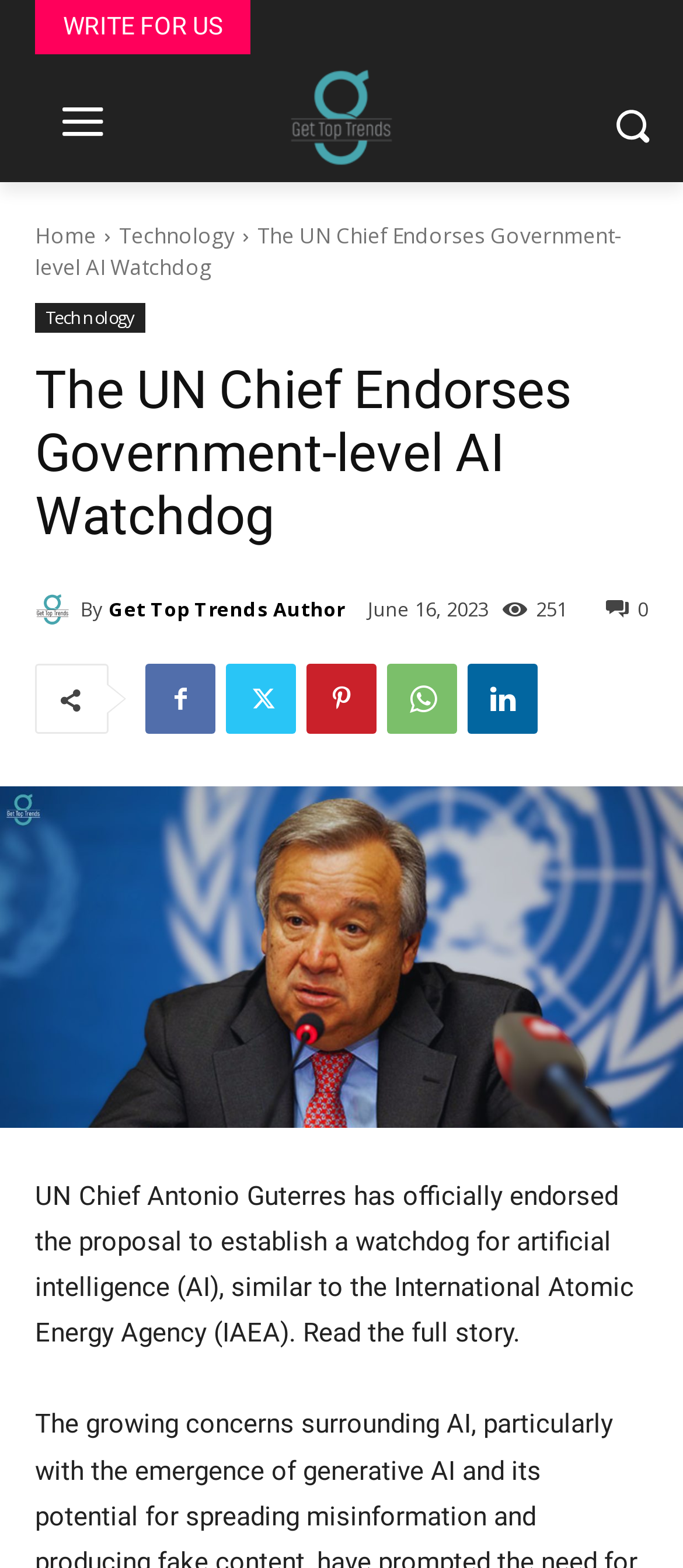How many shares does this article have?
Refer to the image and give a detailed response to the question.

The number of shares is indicated by the static text element with the text '251' located at the top of the page, with a bounding box coordinate of [0.785, 0.38, 0.831, 0.397].